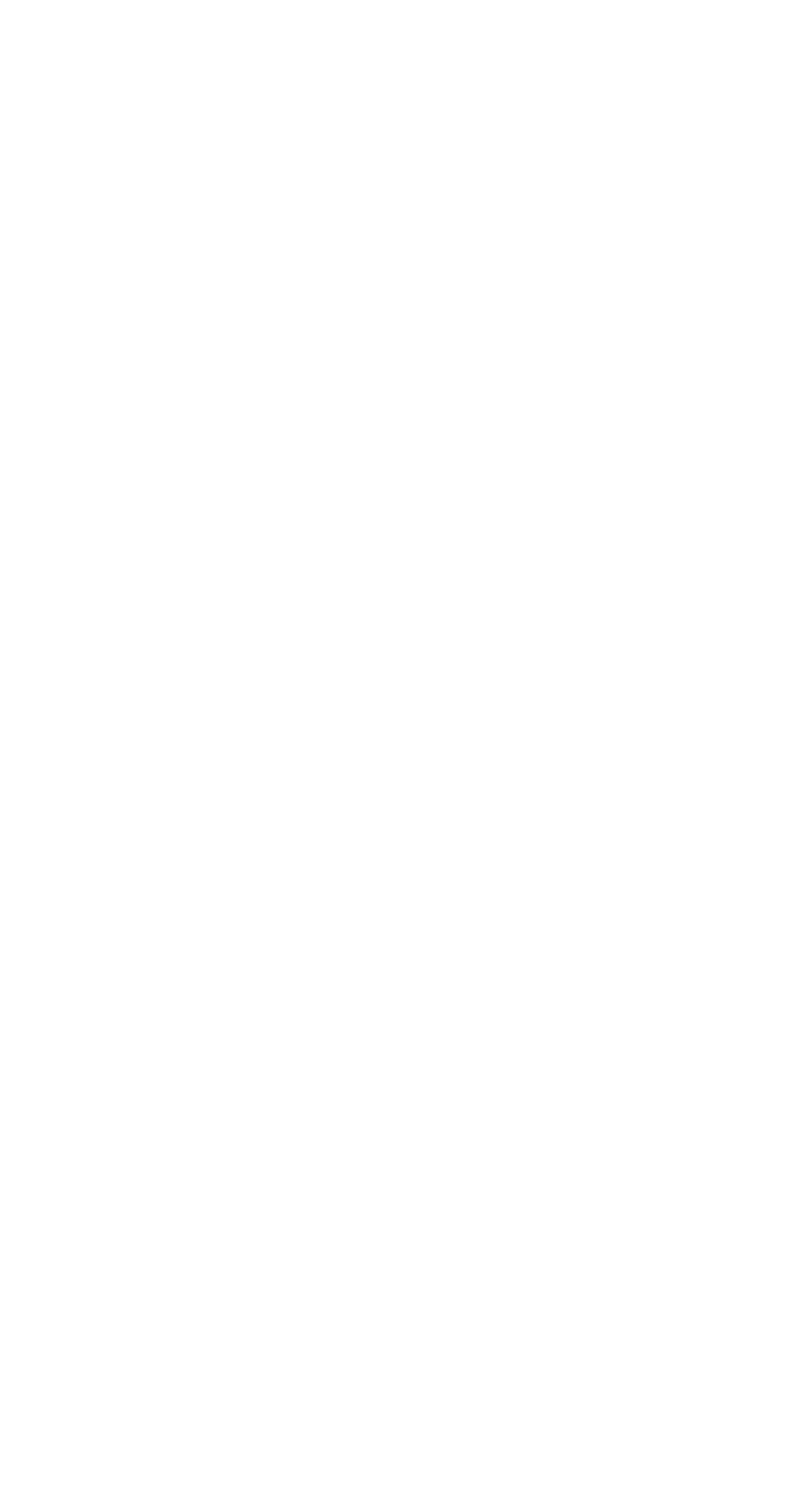Identify the bounding box for the UI element that is described as follows: "info@bplast.pl".

[0.363, 0.382, 0.698, 0.416]